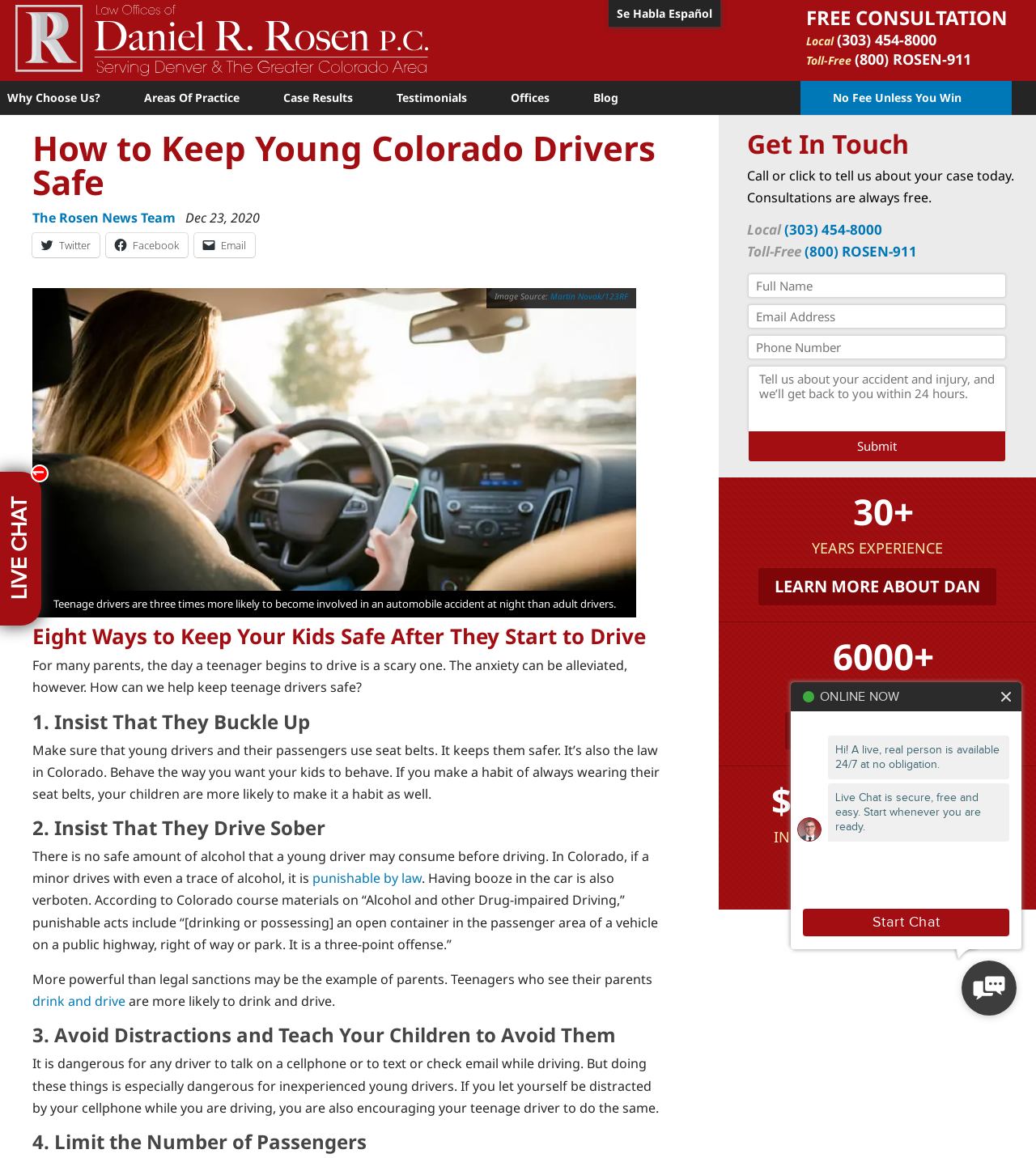Please answer the following question using a single word or phrase: 
What is the purpose of the 'Submit' button?

To submit a case